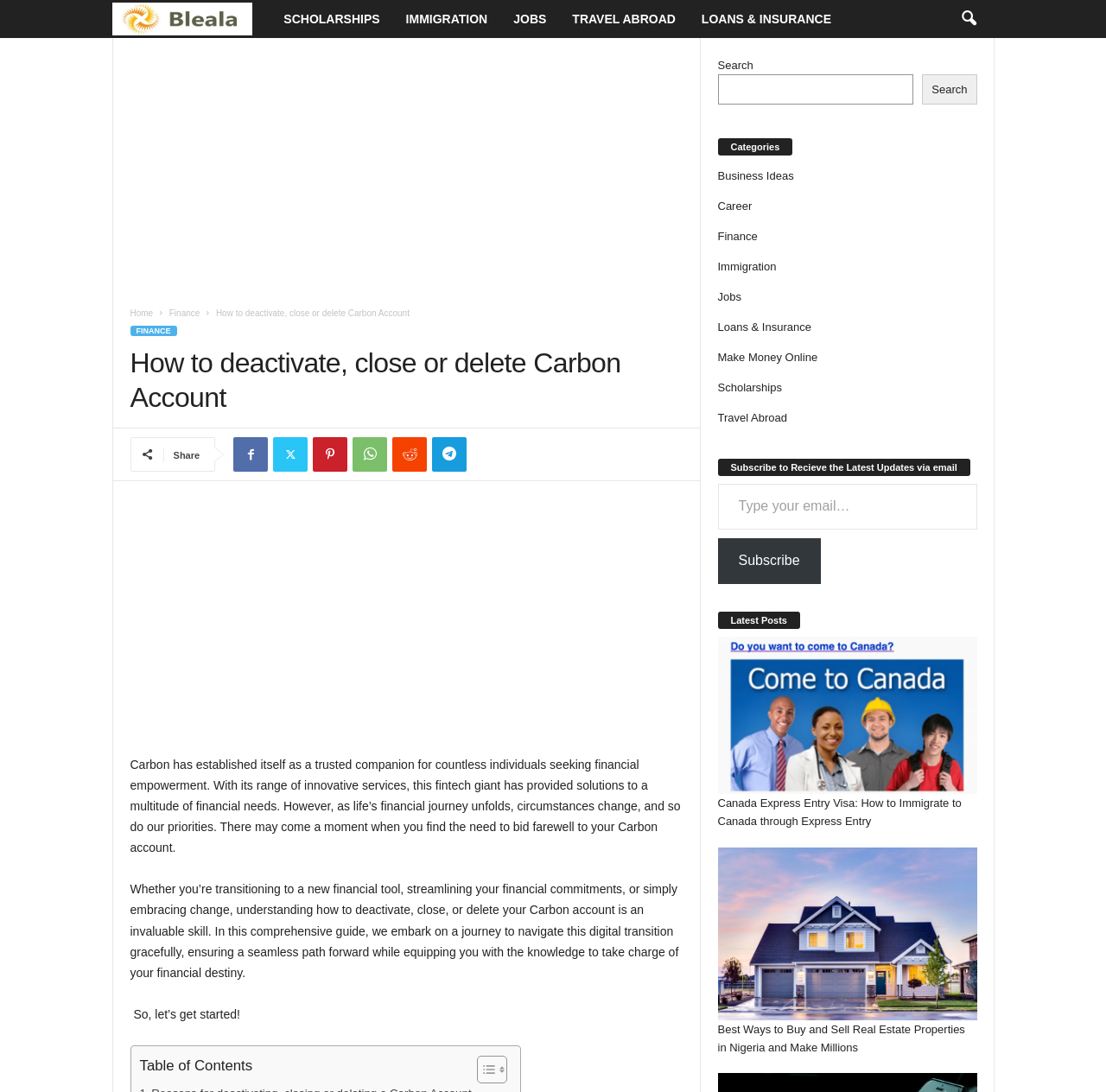Locate the coordinates of the bounding box for the clickable region that fulfills this instruction: "Toggle the table of contents".

[0.42, 0.966, 0.455, 0.993]